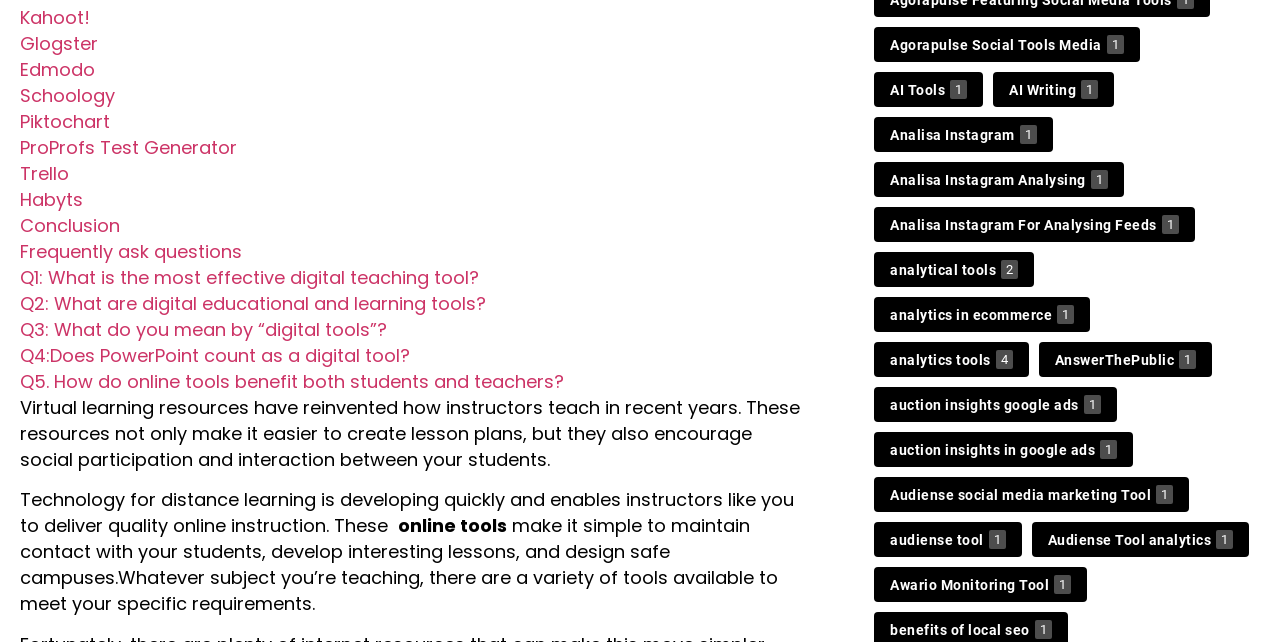Locate the bounding box coordinates of the element you need to click to accomplish the task described by this instruction: "Explore Piktochart".

[0.016, 0.169, 0.086, 0.208]